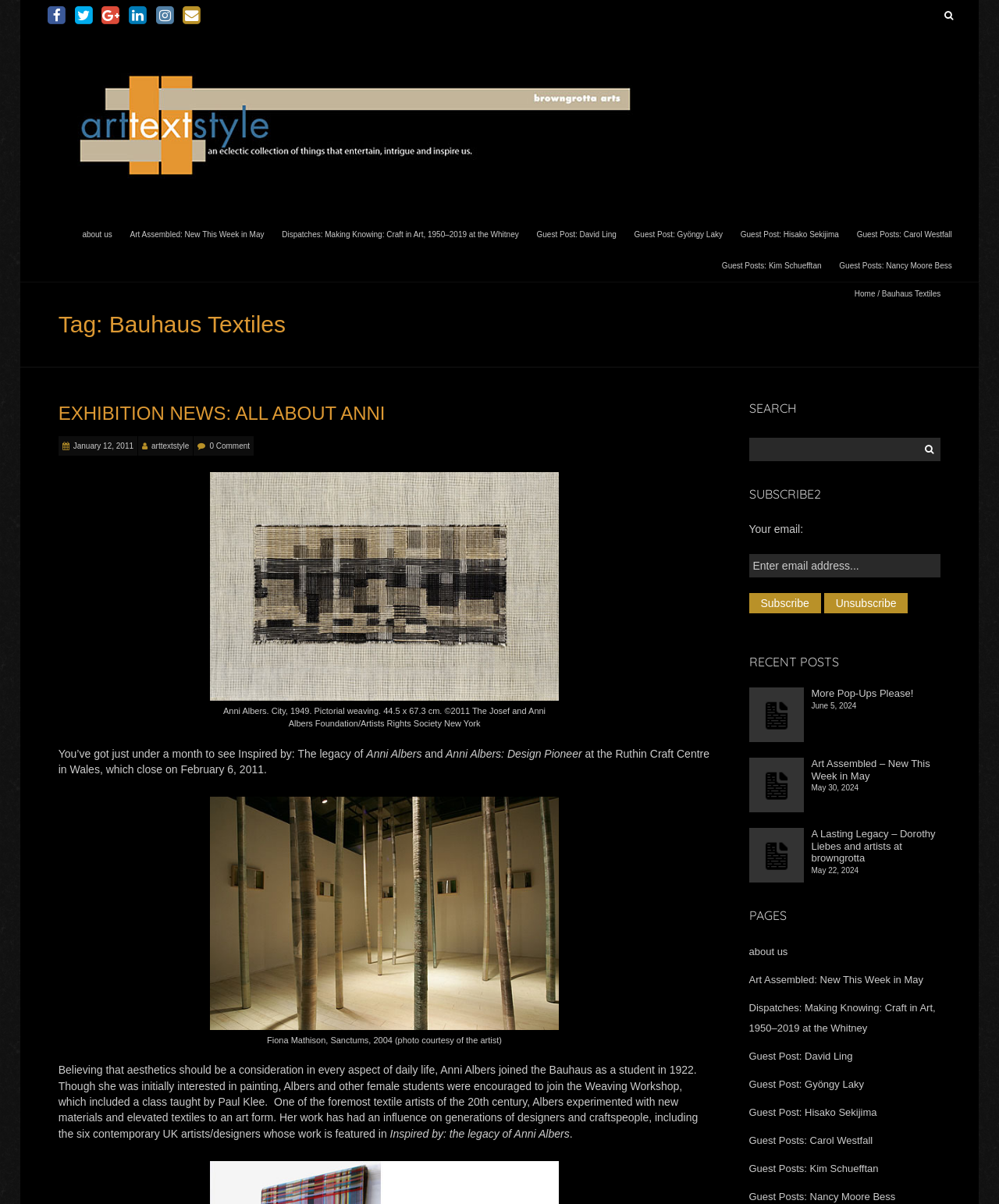Can you give a comprehensive explanation to the question given the content of the image?
What is the title of the first article?

The first article on the webpage has a heading 'EXHIBITION NEWS: ALL ABOUT ANNI', which is a link that can be clicked to read more about the article.